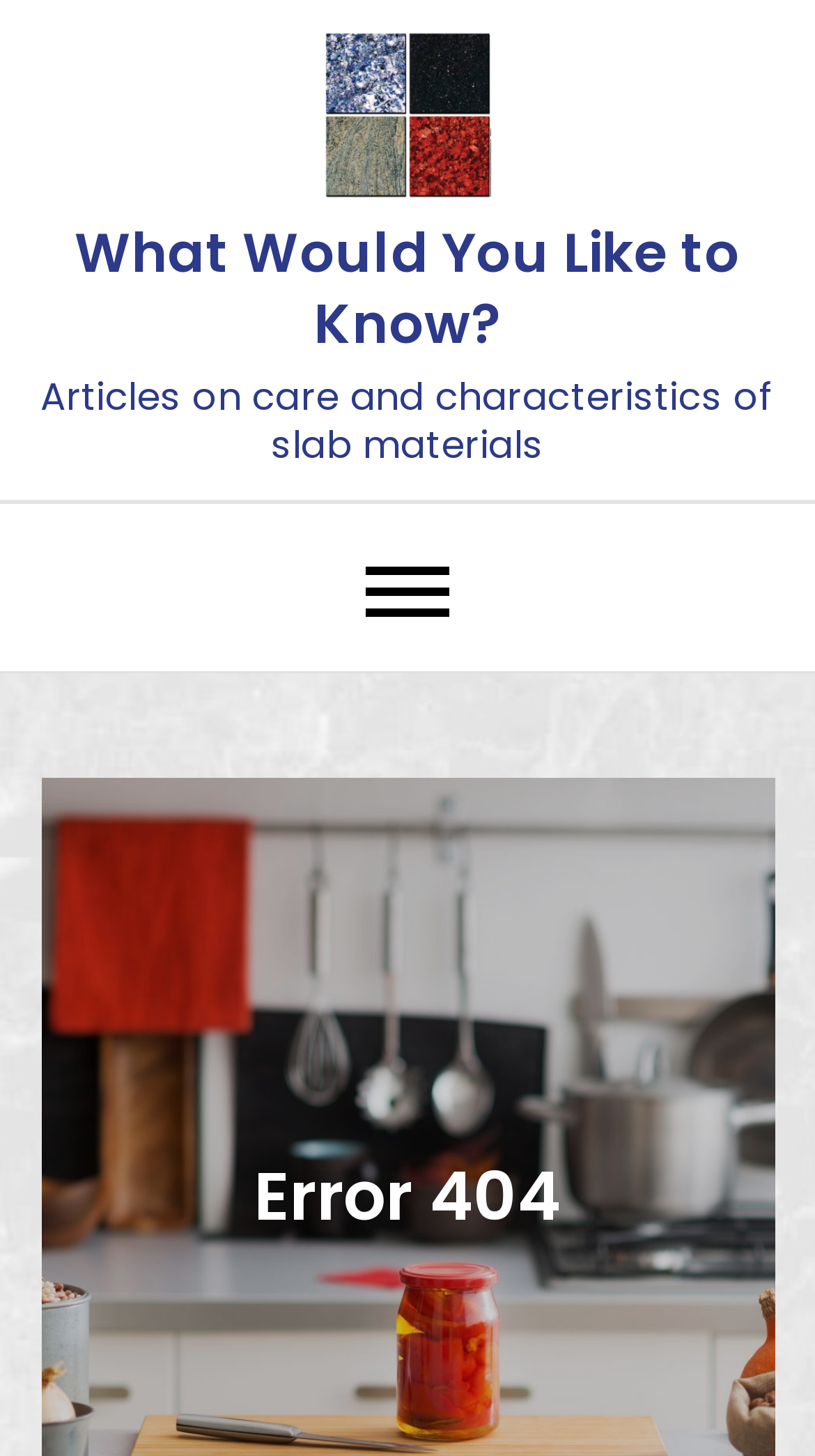Based on what you see in the screenshot, provide a thorough answer to this question: Is there a primary menu on this page?

I found a navigation element labeled as 'Primary Menu' at the middle of the page, which suggests that there is a primary menu available on this page.